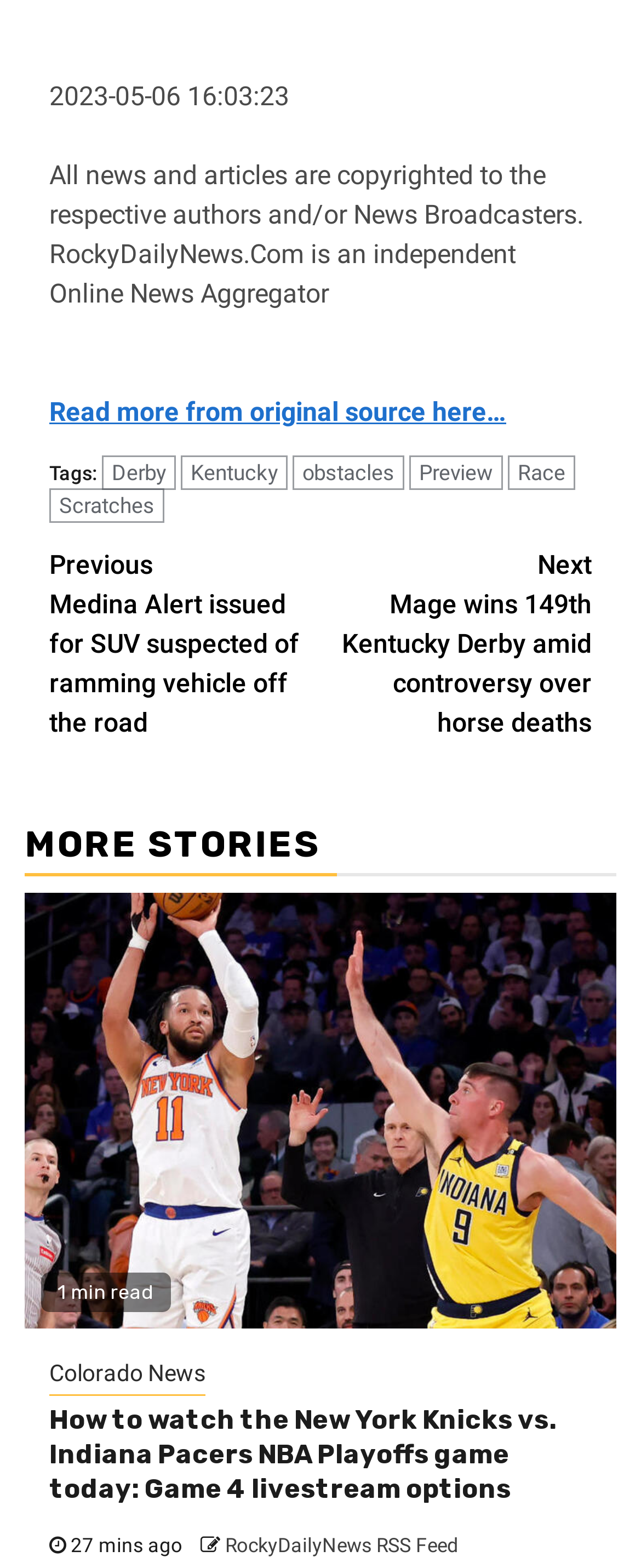What is the category of the article 'Colorado News'?
By examining the image, provide a one-word or phrase answer.

News